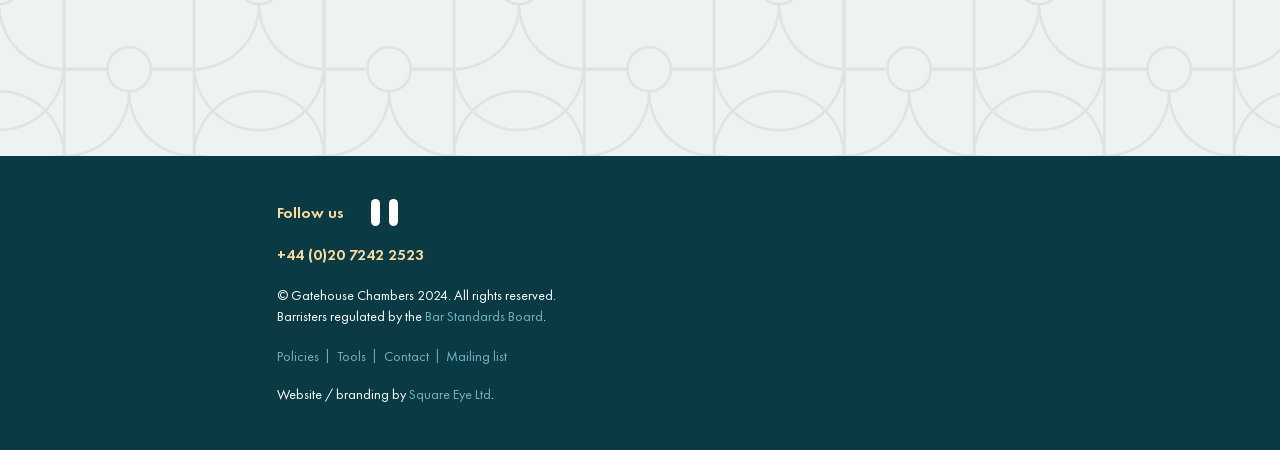Please identify the bounding box coordinates of the region to click in order to complete the task: "Visit the website of Square Eye Ltd". The coordinates must be four float numbers between 0 and 1, specified as [left, top, right, bottom].

[0.32, 0.856, 0.384, 0.896]